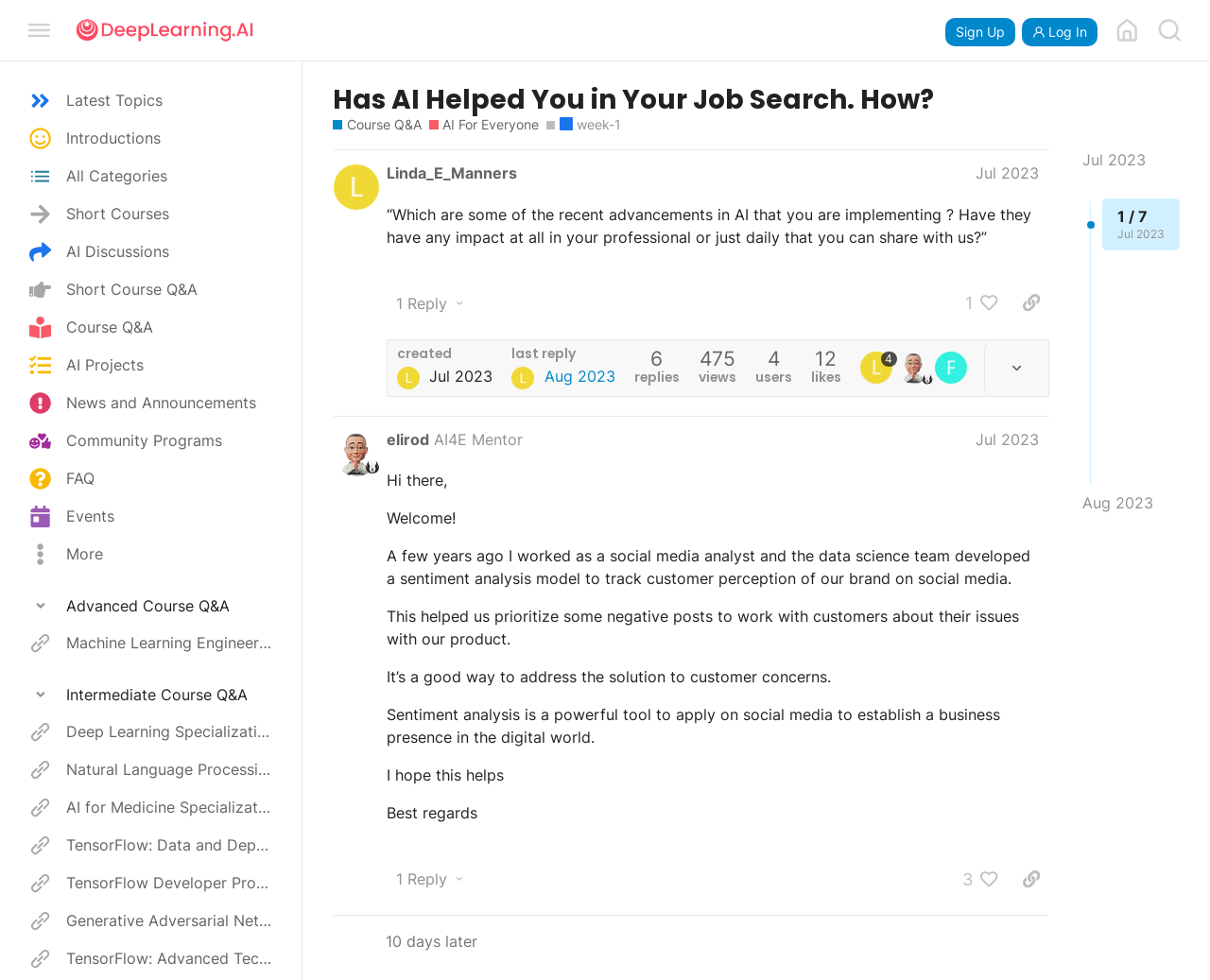Answer the question below with a single word or a brief phrase: 
What is the name of the specialization mentioned in the sidebar?

Machine Learning Engineering for Production (MLOps) Specialization